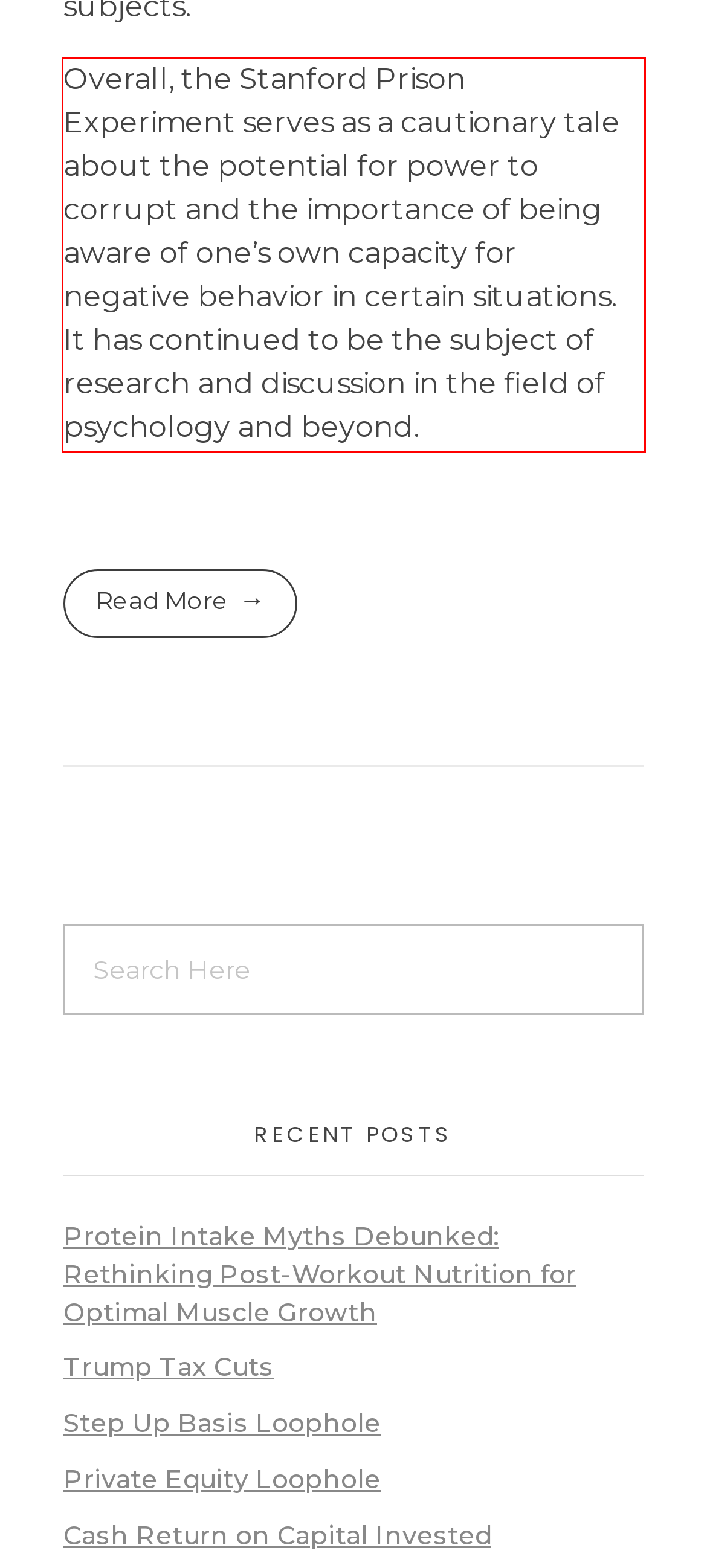Identify the text within the red bounding box on the webpage screenshot and generate the extracted text content.

Overall, the Stanford Prison Experiment serves as a cautionary tale about the potential for power to corrupt and the importance of being aware of one’s own capacity for negative behavior in certain situations. It has continued to be the subject of research and discussion in the field of psychology and beyond.